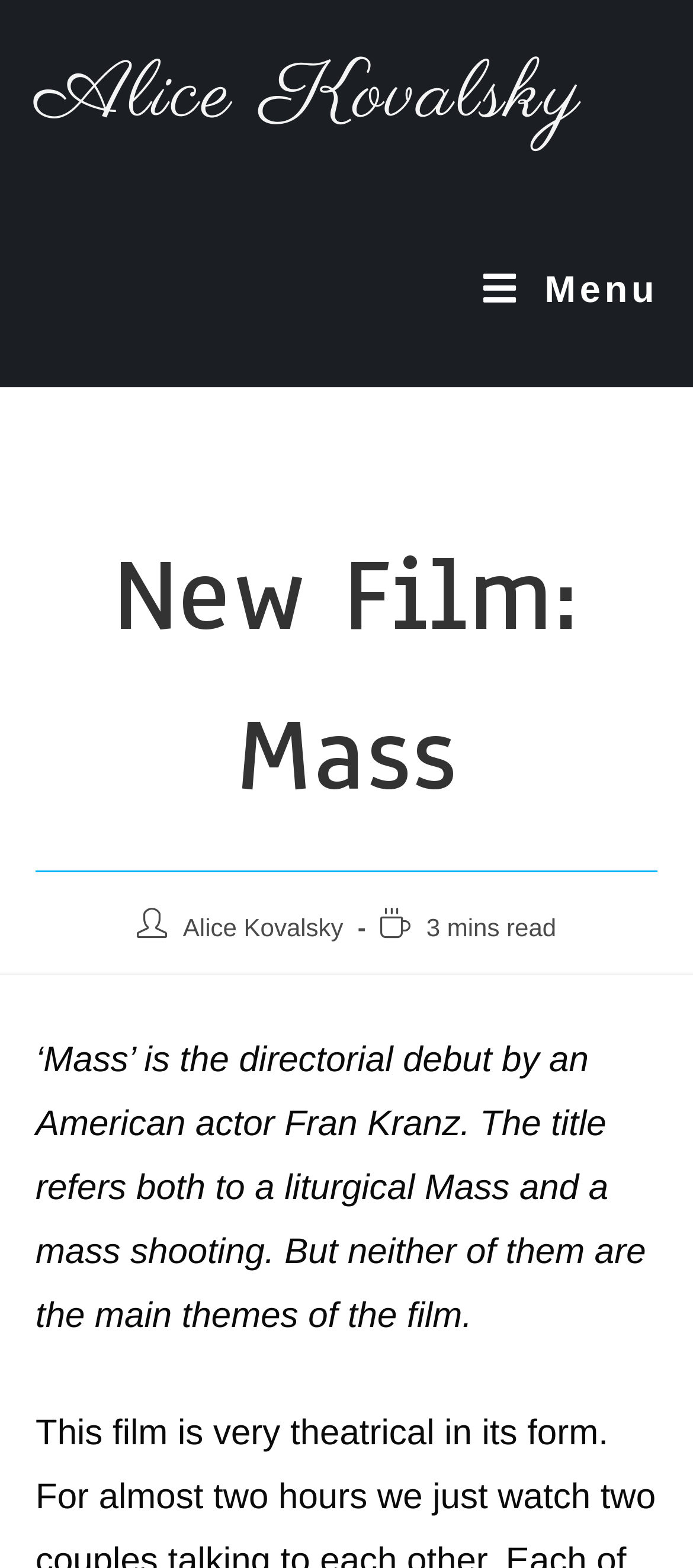Using the information in the image, give a detailed answer to the following question: Who is the author of the article?

I found the answer by looking at the link 'Alice Kovalsky' on the webpage, which suggests that she is the author of the article.